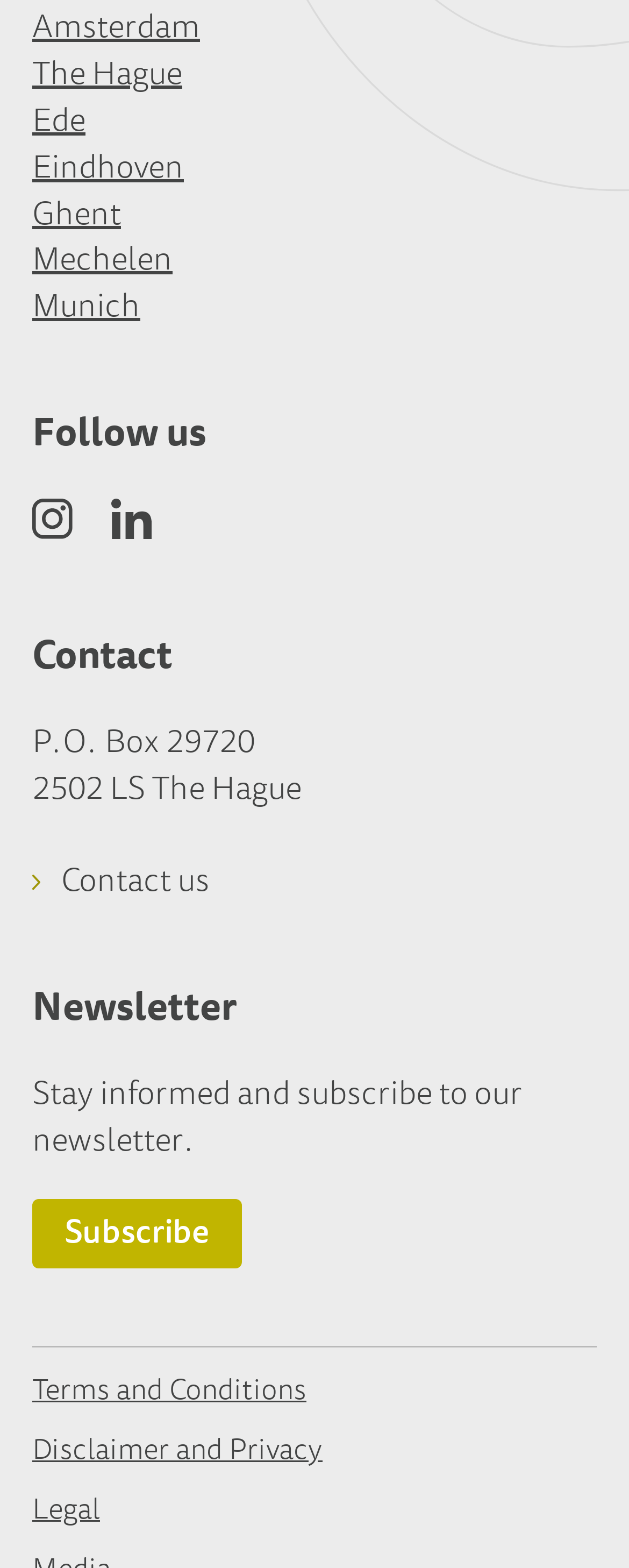What is the last link at the bottom of the page?
From the details in the image, answer the question comprehensively.

The last link at the bottom of the page is 'Legal' which is a link element with the text 'Legal' and bounding box coordinates [0.051, 0.95, 0.949, 0.979].